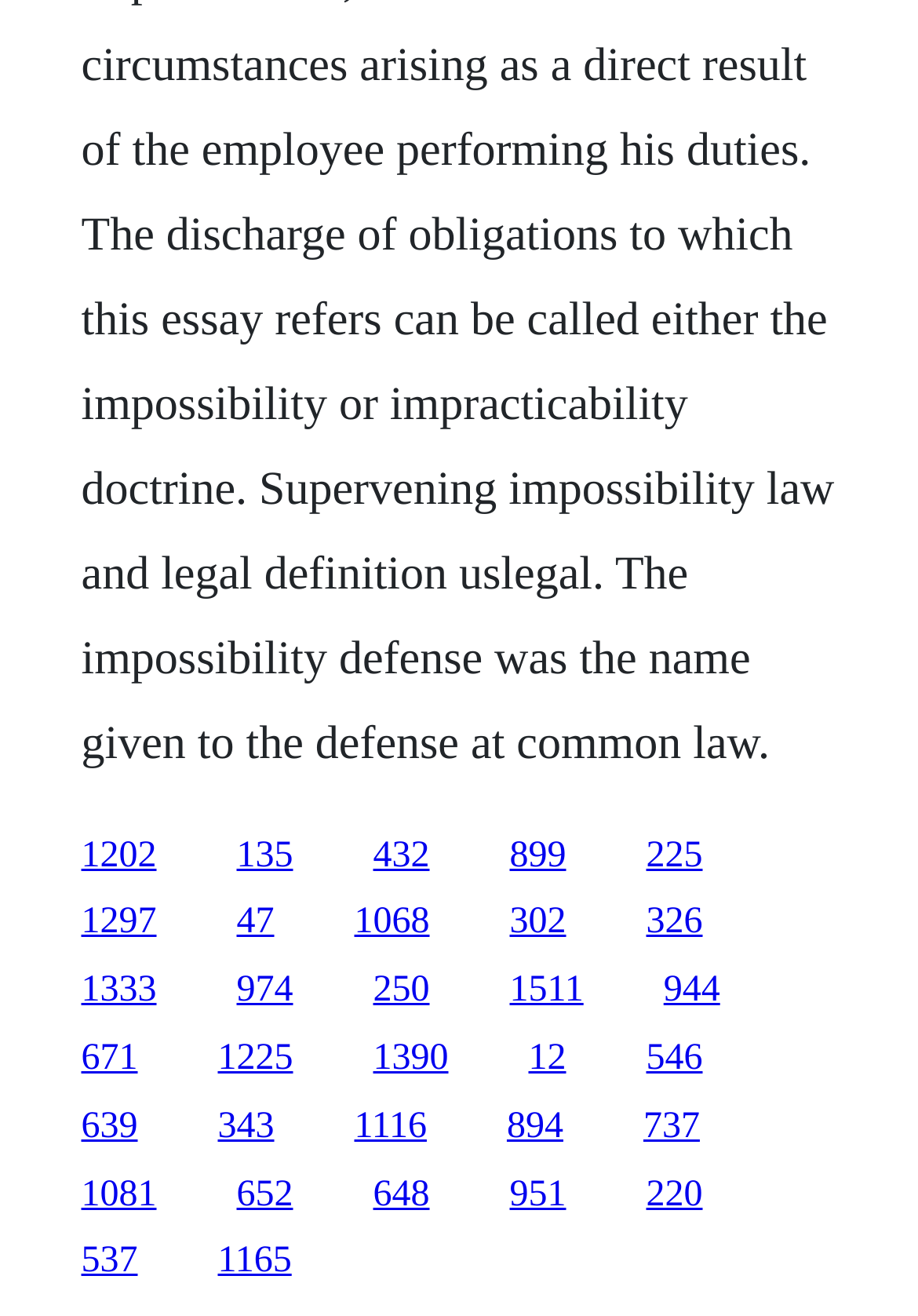How many links are on the webpage? Examine the screenshot and reply using just one word or a brief phrase.

28